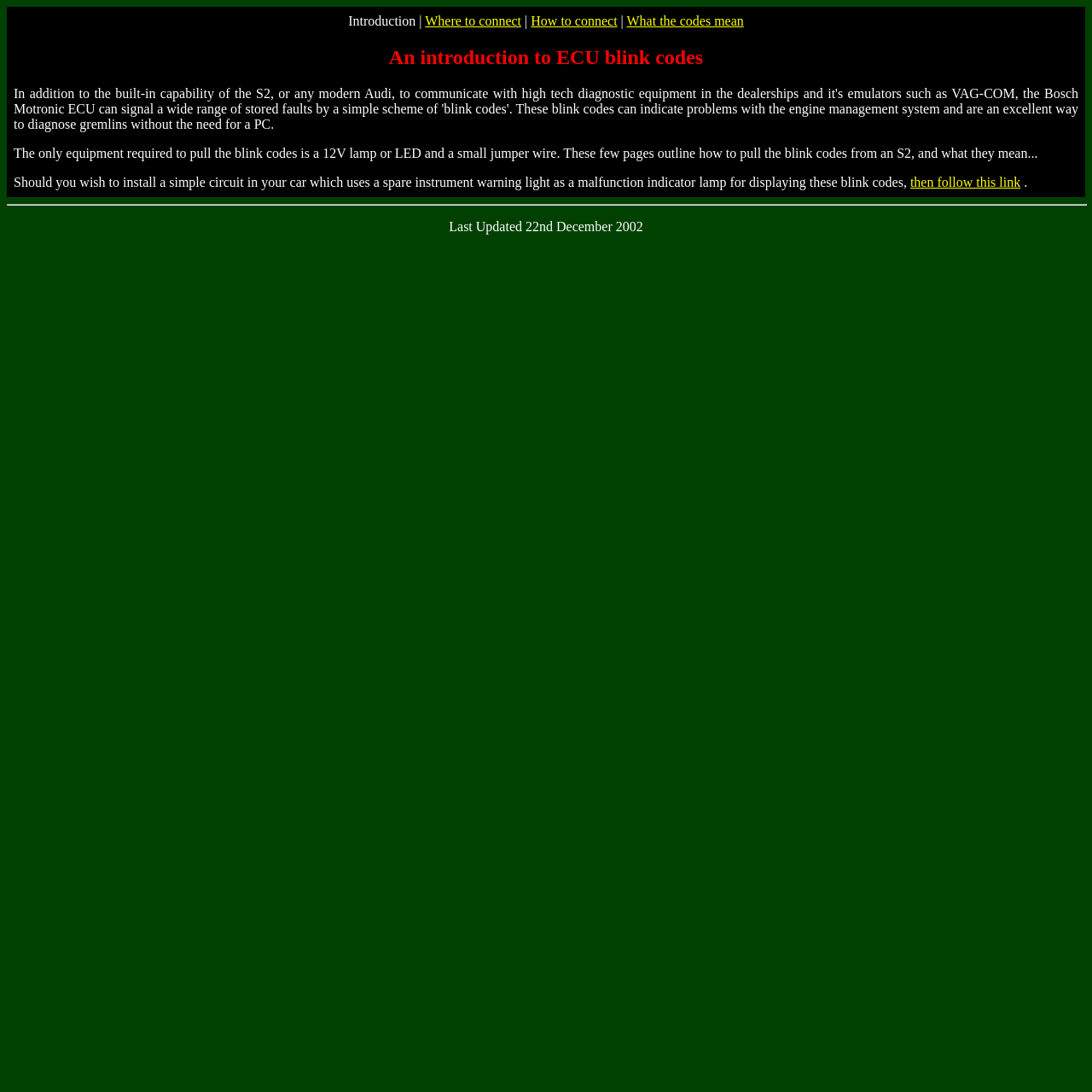What is the purpose of the blink codes?
We need a detailed and exhaustive answer to the question. Please elaborate.

The purpose of the blink codes is to diagnose engine problems, as mentioned in the introduction to ECU blink codes. The blink codes can indicate problems with the engine management system and are an excellent way to diagnose gremlins without the need for a PC.